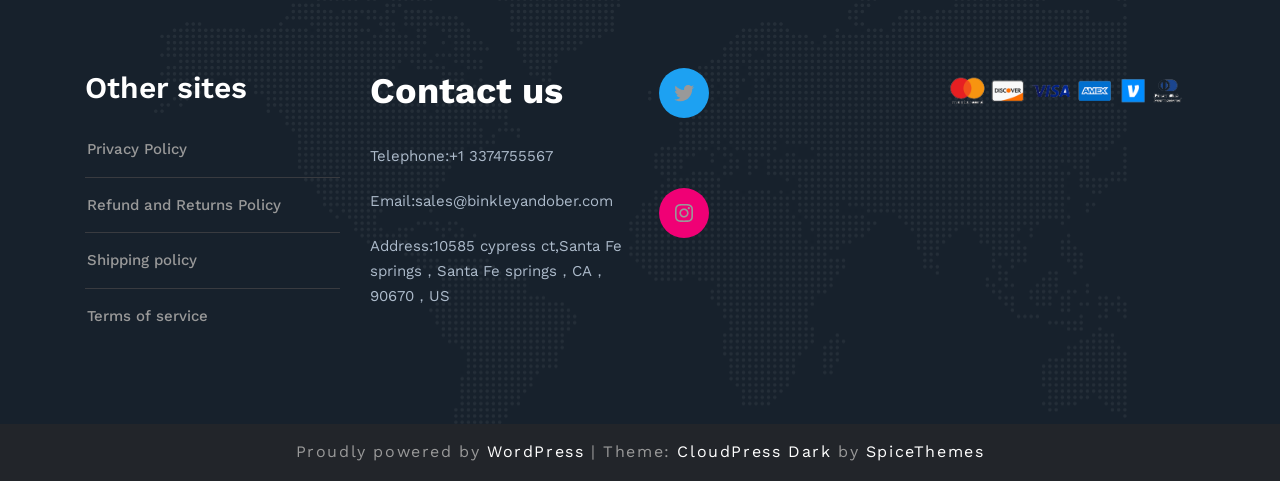Locate the bounding box coordinates of the UI element described by: "Refund and Returns Policy". Provide the coordinates as four float numbers between 0 and 1, formatted as [left, top, right, bottom].

[0.068, 0.407, 0.22, 0.444]